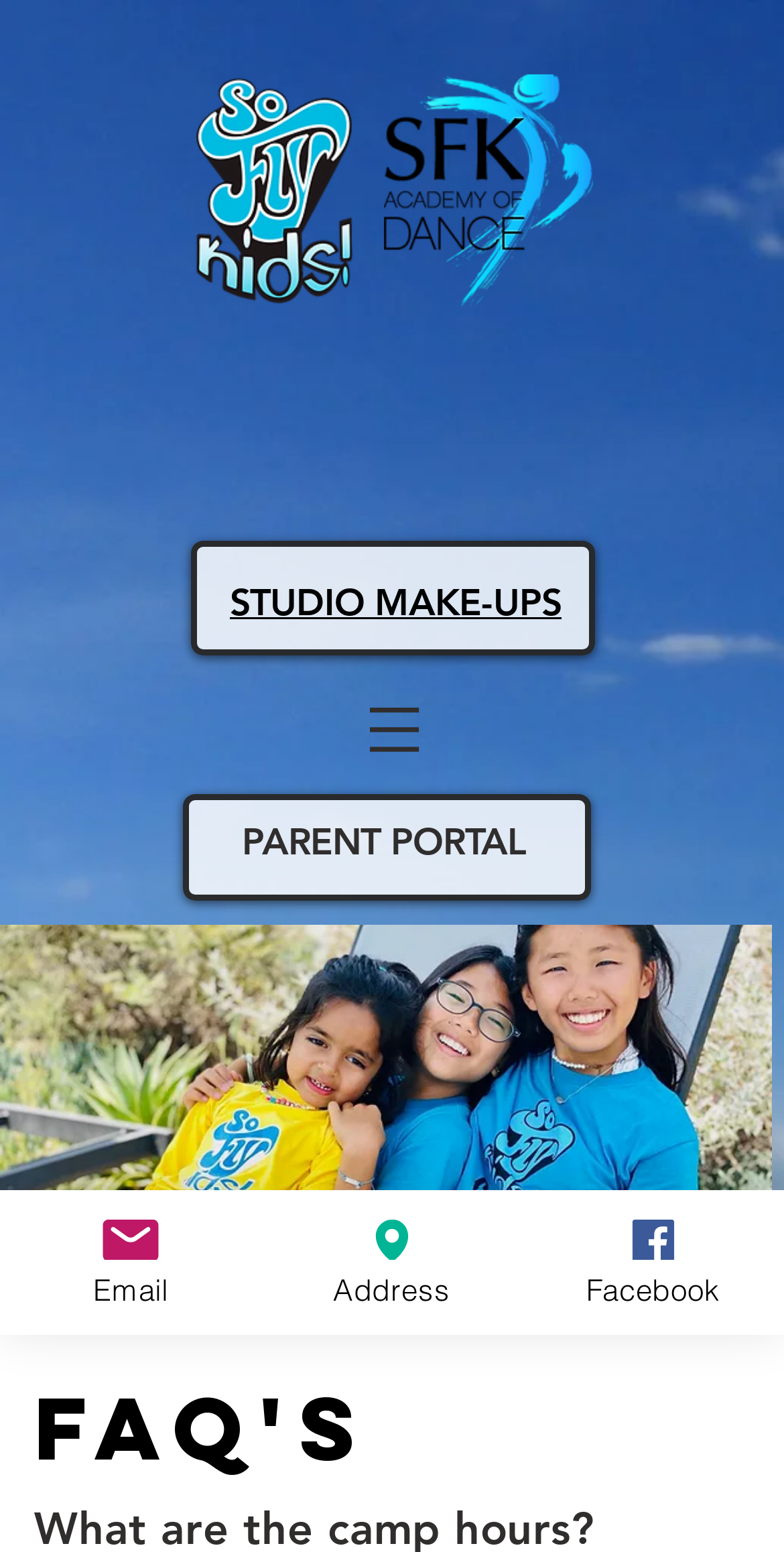What are the camp hours?
Respond to the question with a single word or phrase according to the image.

8:30 am to 3:00 pm